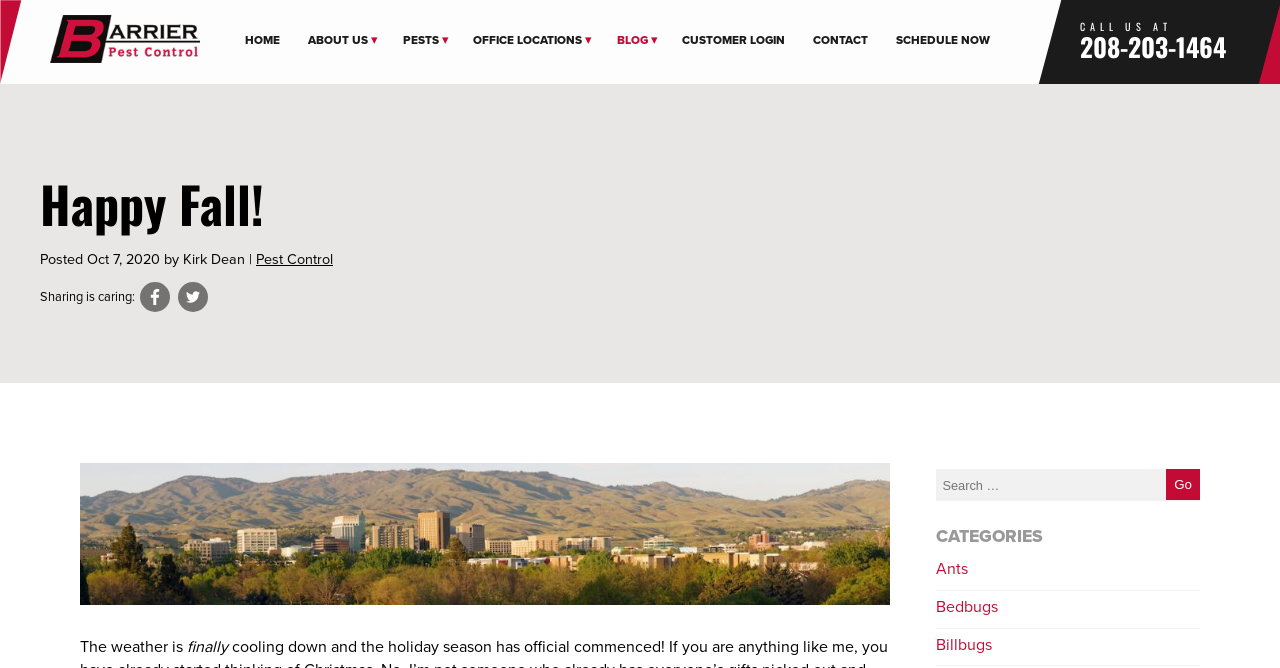Provide a one-word or short-phrase response to the question:
What is the company name?

Barrier Pest Control